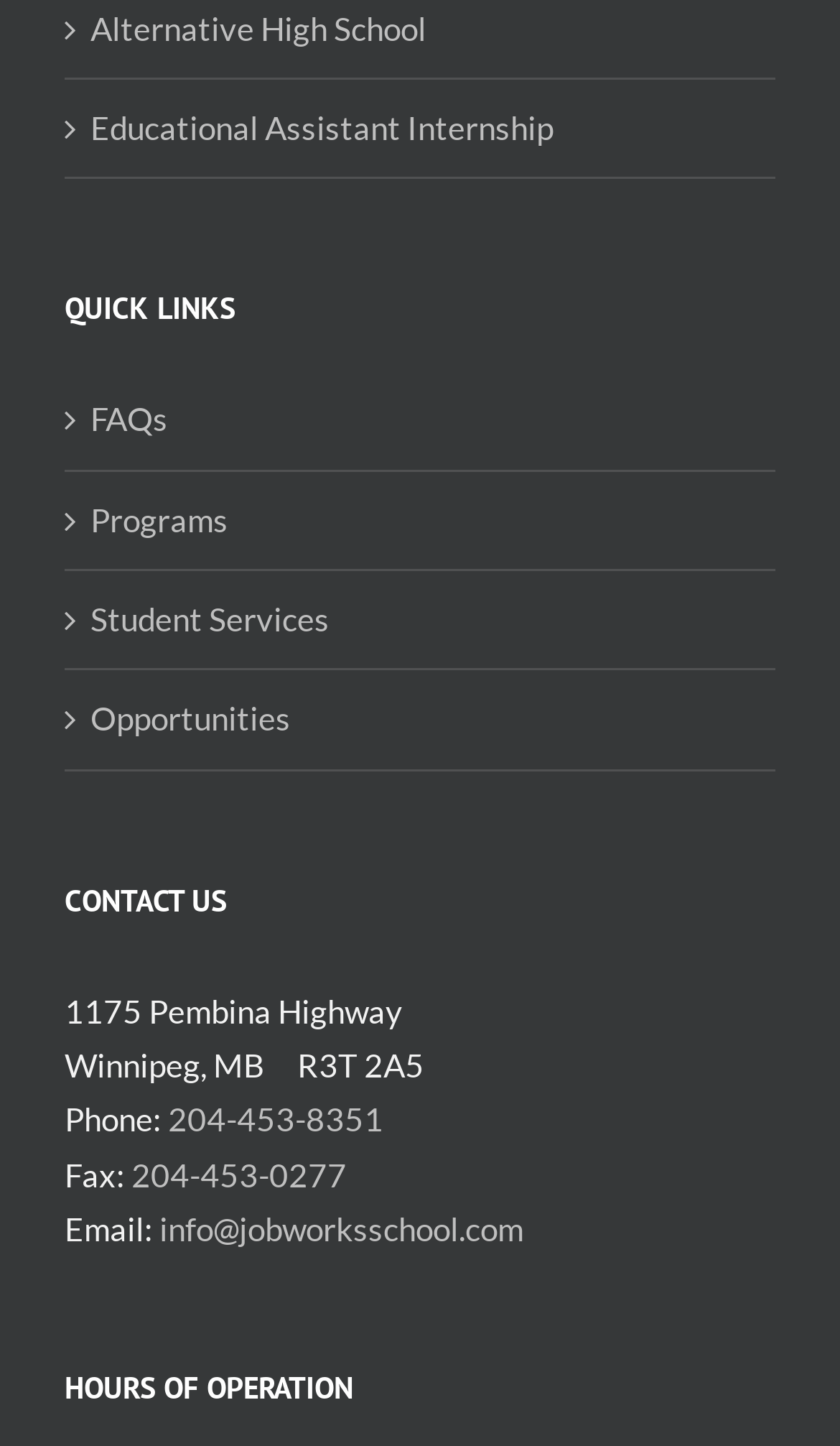Answer the question briefly using a single word or phrase: 
What is the name of the high school?

Alternative High School